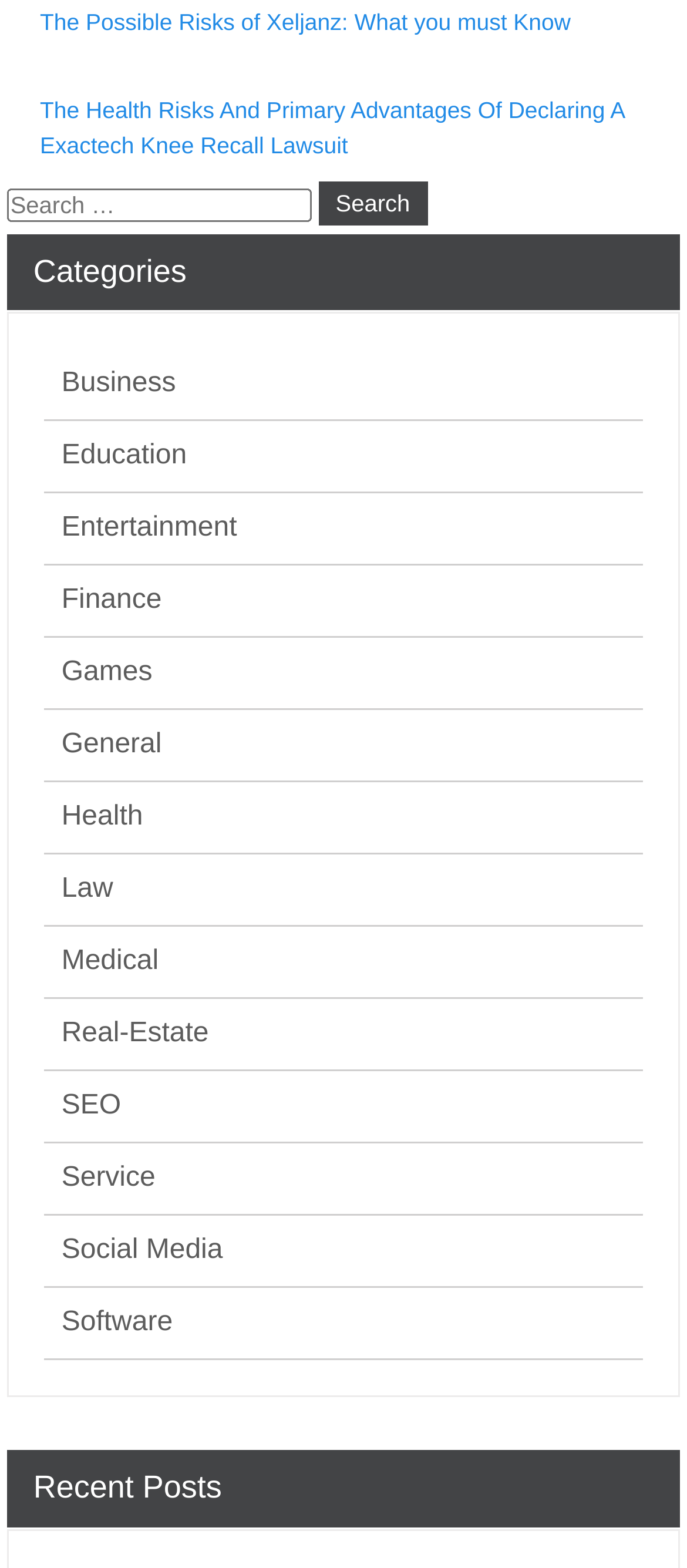Locate the bounding box coordinates of the clickable region to complete the following instruction: "View Recent Posts."

[0.01, 0.925, 0.99, 0.974]